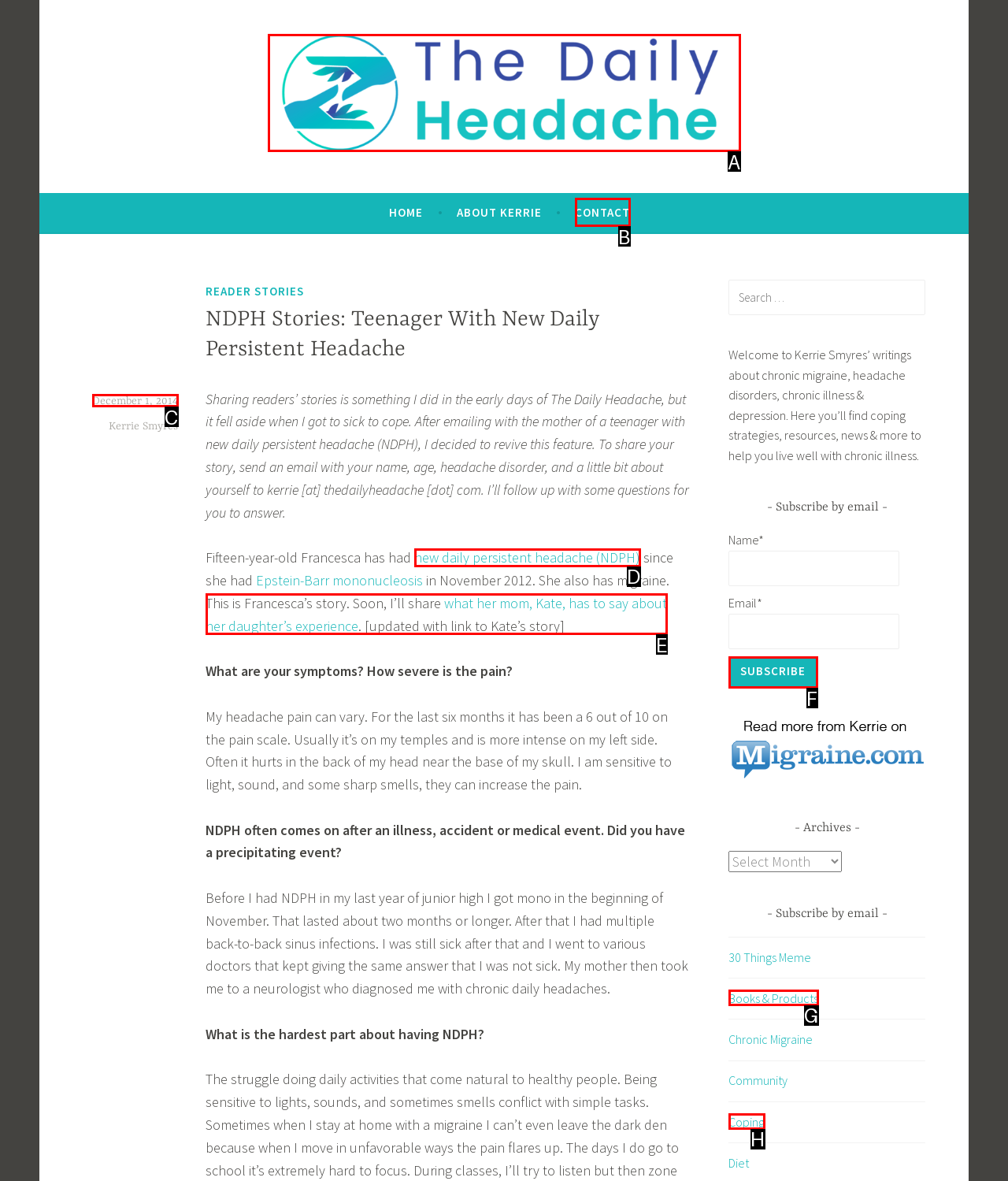Find the option you need to click to complete the following instruction: Subscribe by email
Answer with the corresponding letter from the choices given directly.

F